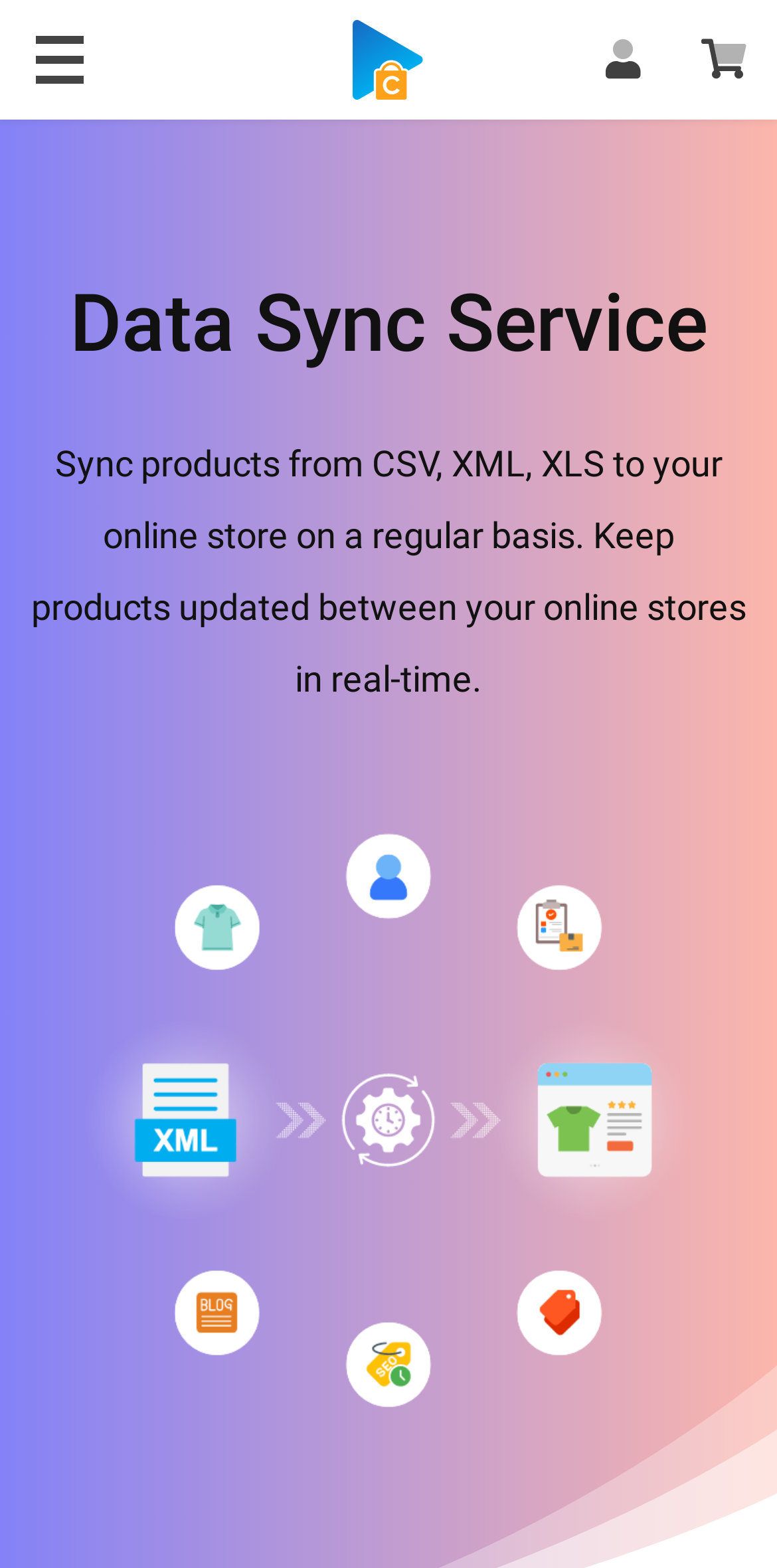What is the position of the 'Open Menu' button?
Look at the image and answer the question using a single word or phrase.

Top left